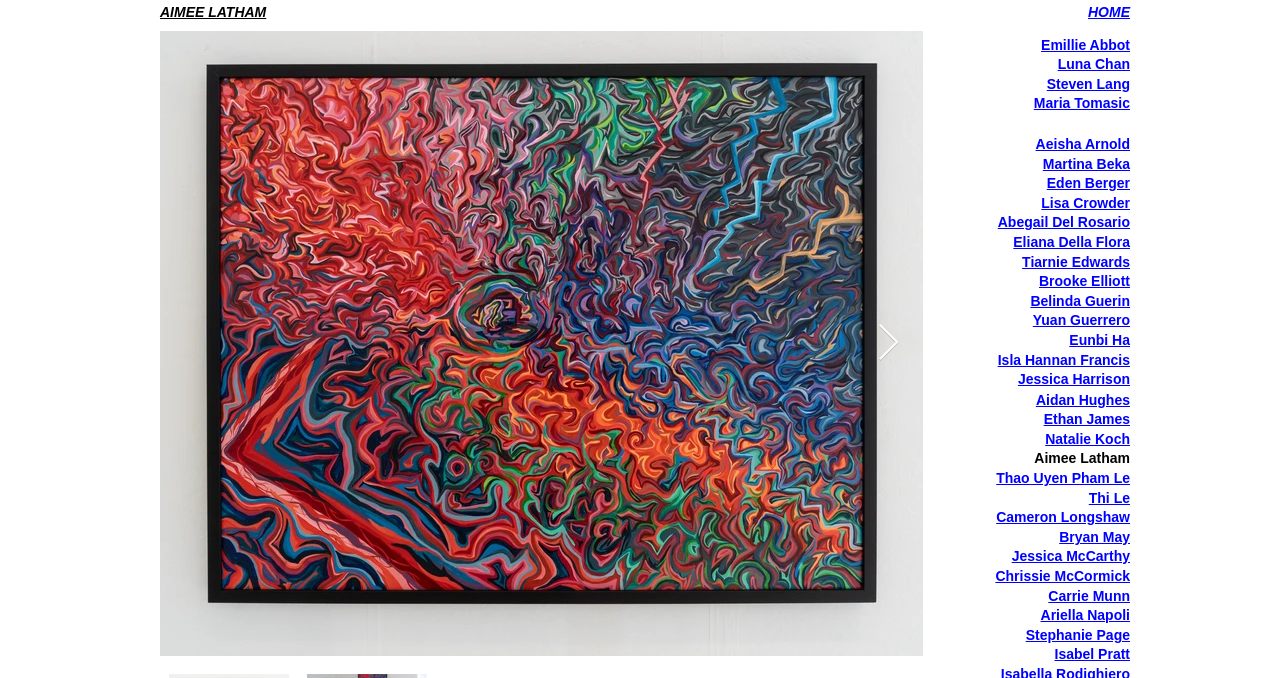What is the name of the person on this webpage?
Look at the image and provide a detailed response to the question.

I found the StaticText element with the text 'AIMEE LATHAM' at the top of the webpage, and another StaticText element with the text 'Aimee Latham' near the bottom of the webpage, which suggests that Aimee Latham is the person featured on this webpage.